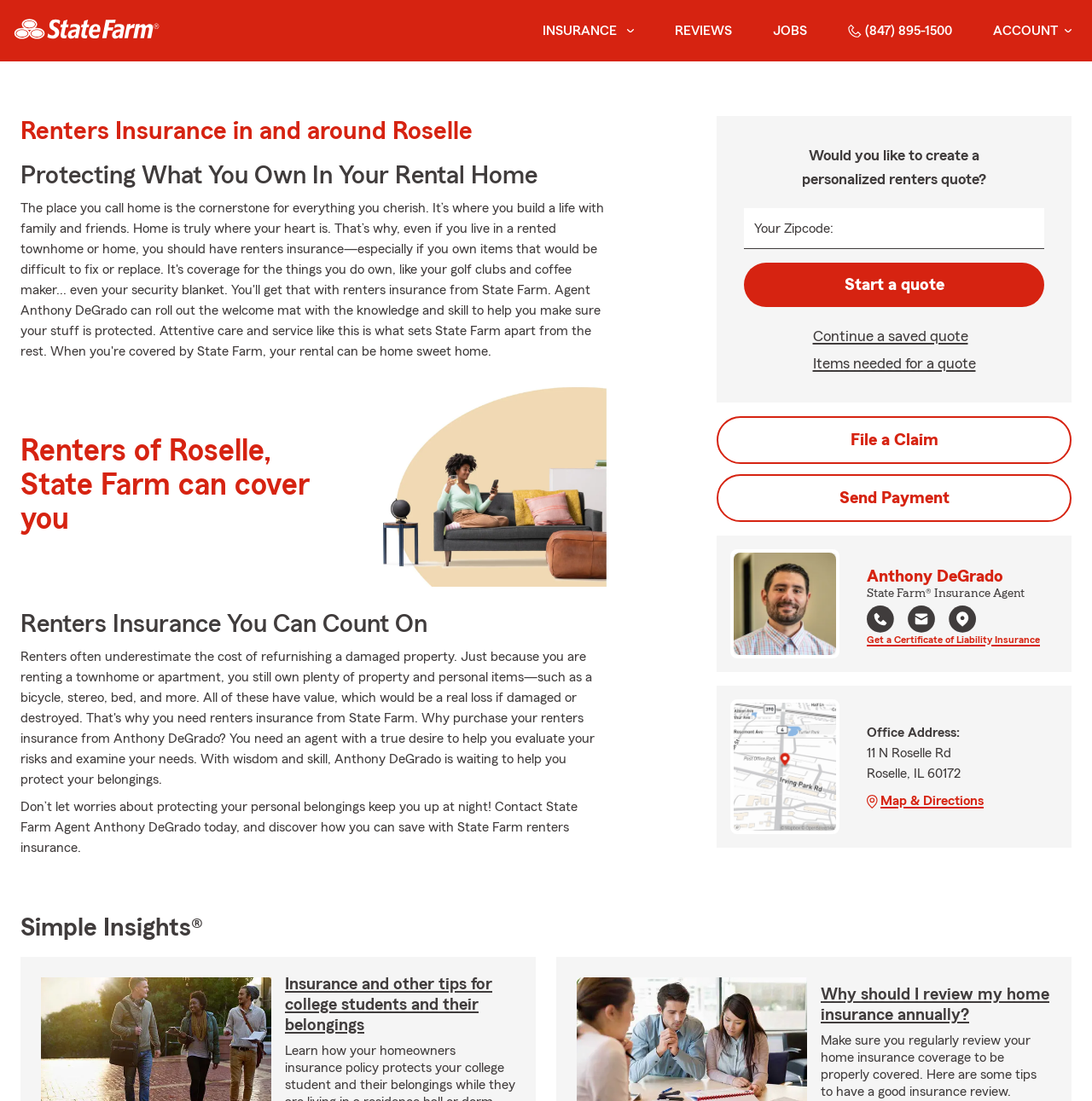With reference to the screenshot, provide a detailed response to the question below:
What is the purpose of the 'Start a quote' button?

I found the purpose of the button by looking at the context in which it is located. The button is situated next to a textbox labeled 'Zipcode Input' and a heading 'Would you like to create a personalized renters quote?'. This suggests that the button is used to initiate the process of creating a personalized renters quote.